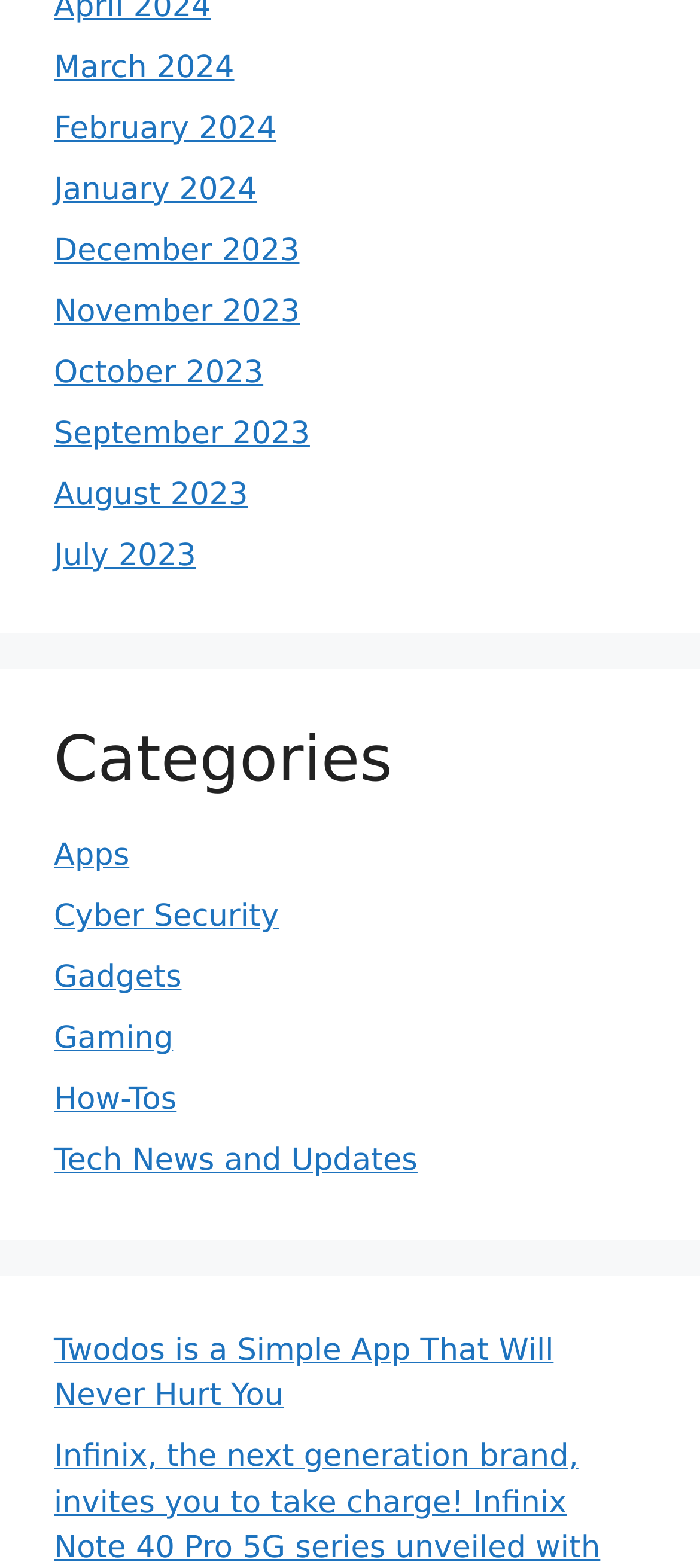Provide the bounding box coordinates of the area you need to click to execute the following instruction: "Explore Cyber Security".

[0.077, 0.574, 0.398, 0.596]